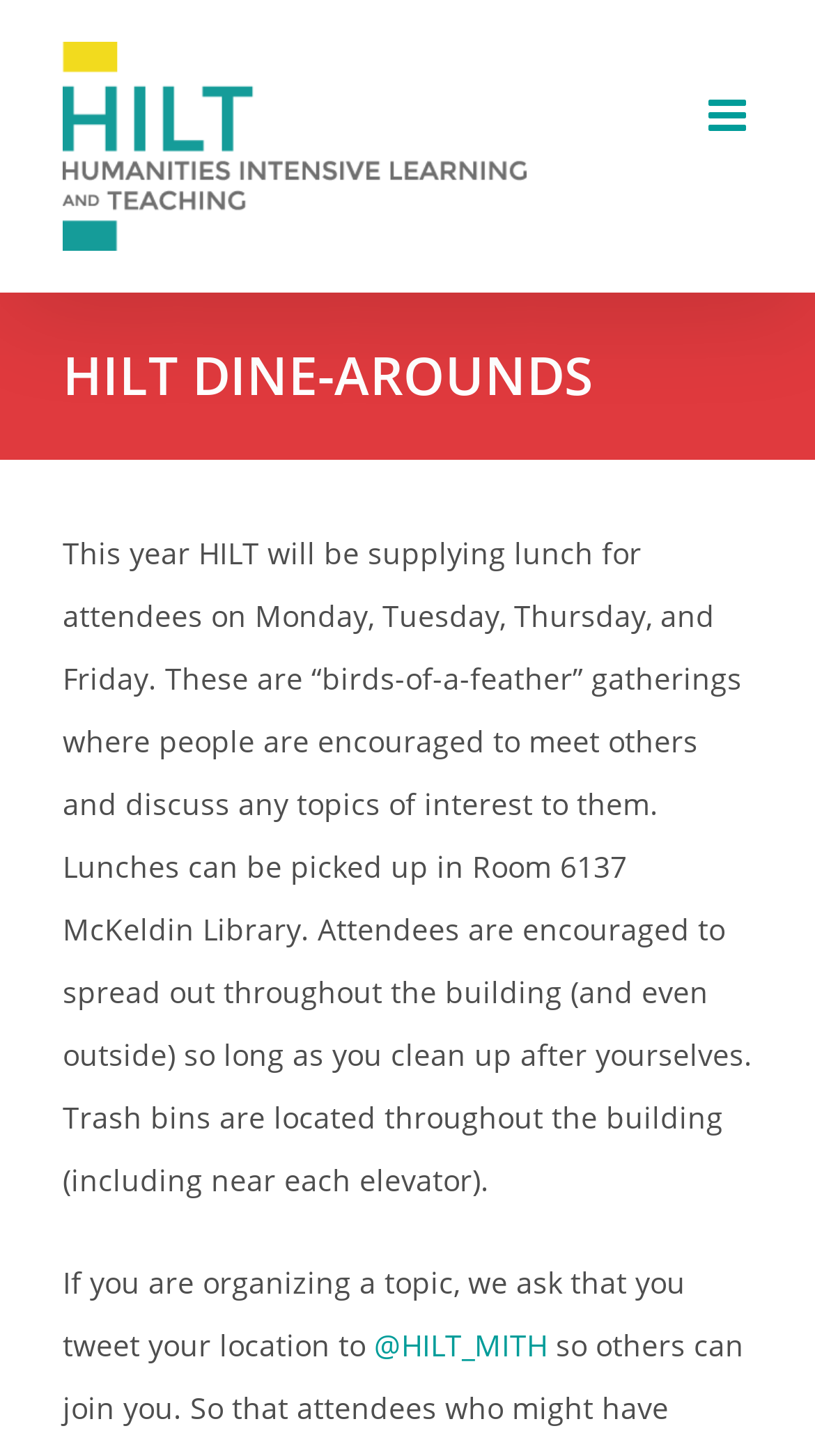Explain the features and main sections of the webpage comprehensively.

The webpage is about HILT Dine-Arounds, with a prominent HILT logo at the top left corner. Below the logo, there is a heading "HILT DINE-AROUNDS" in a larger font. 

Under the heading, there is a paragraph of text that explains the purpose of the event, which is to supply lunch for attendees on specific days and encourage them to meet and discuss topics of interest. The text also provides logistical information, such as the location for picking up lunches and the importance of cleaning up after themselves.

Further down, there is another line of text that asks organizers of topics to tweet their location to a specific Twitter handle, @HILT_MITH, which is a clickable link. 

At the top right corner, there is a link to toggle the mobile menu, and at the bottom right corner, there is a "Go to Top" link with an upward arrow icon.